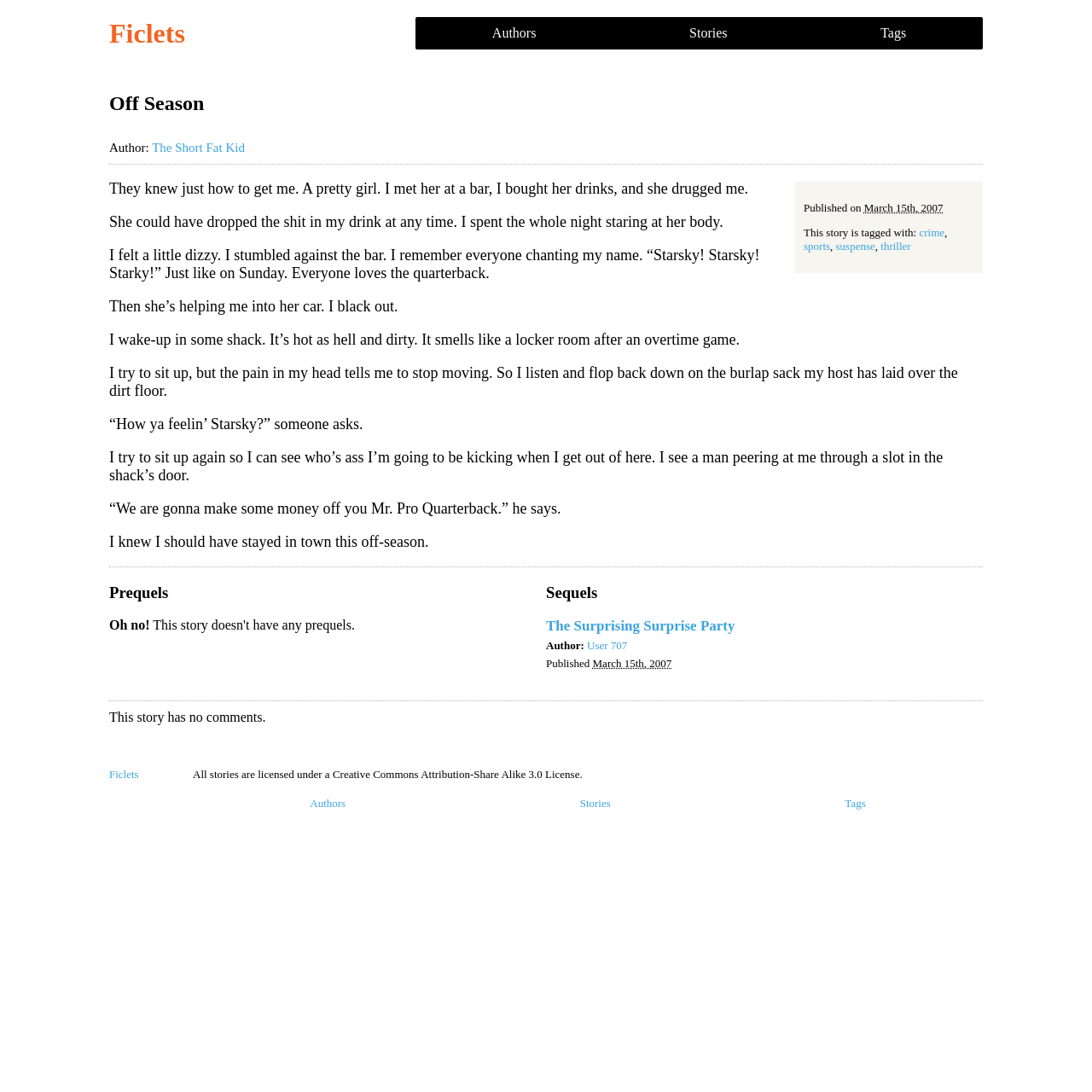Using the provided element description: "User 707", determine the bounding box coordinates of the corresponding UI element in the screenshot.

[0.538, 0.585, 0.574, 0.597]